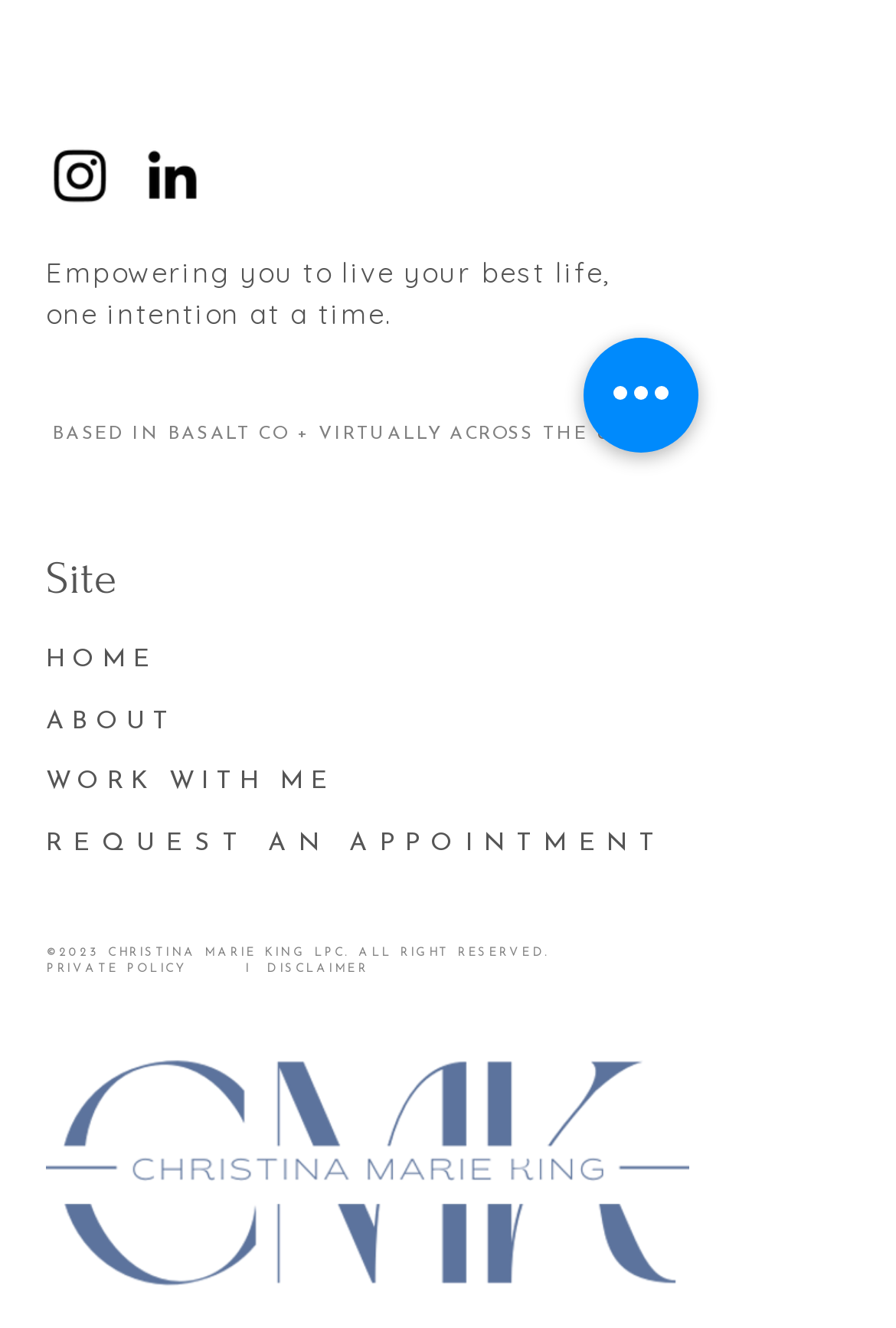Please find the bounding box for the UI element described by: "aria-label="Quick actions"".

[0.651, 0.254, 0.779, 0.341]